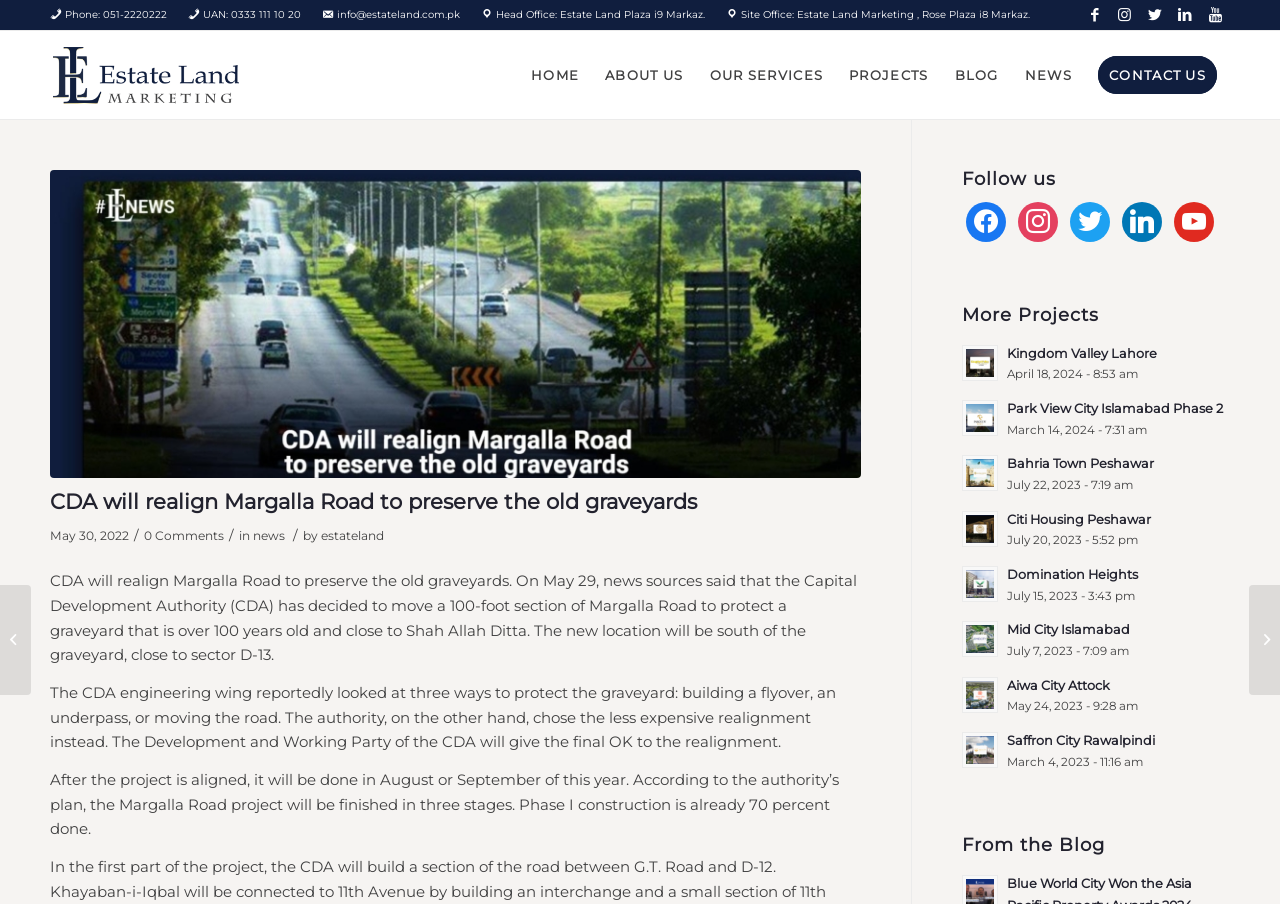Identify the bounding box coordinates for the UI element that matches this description: "alt="Estate Land Marketing"".

[0.039, 0.034, 0.189, 0.132]